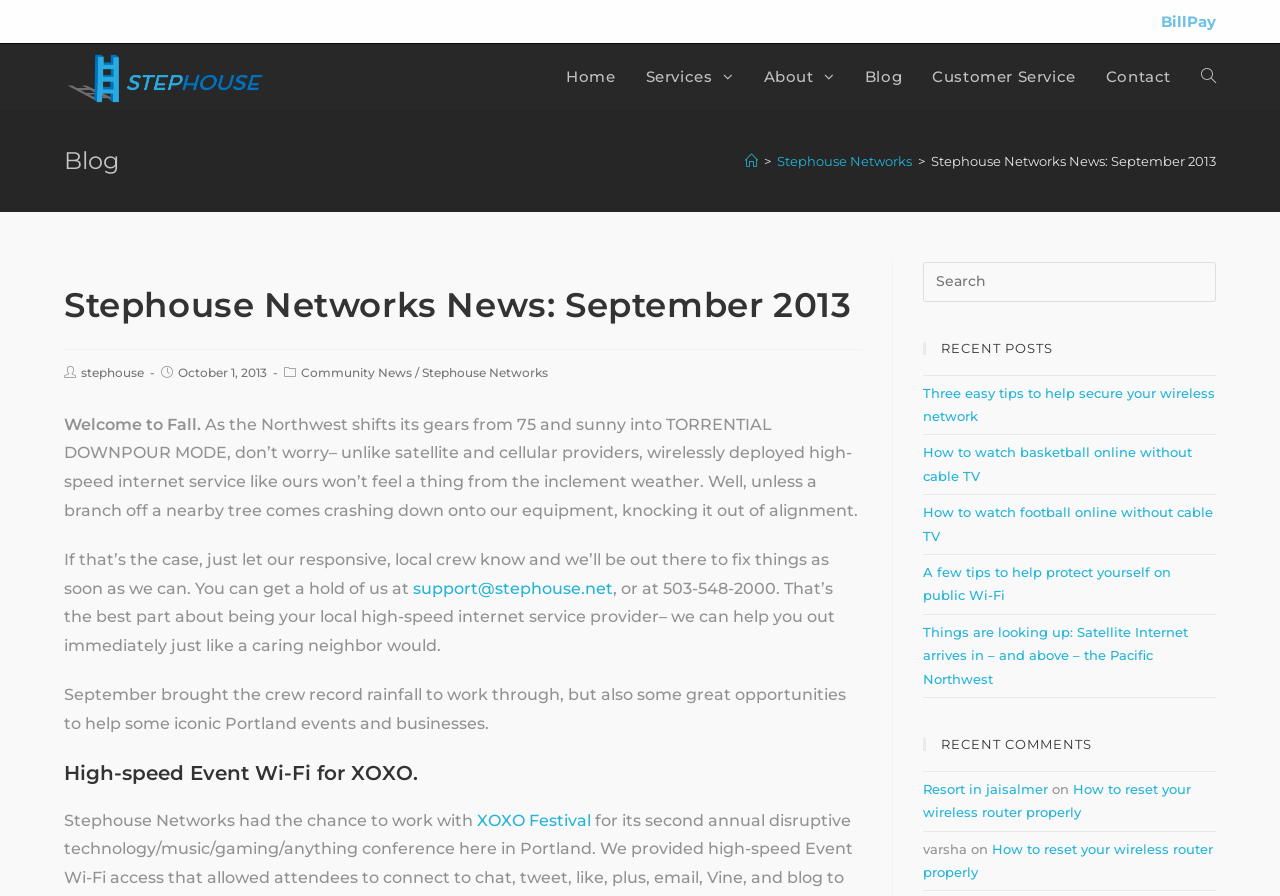What is the contact email of the company?
Using the picture, provide a one-word or short phrase answer.

support@stephouse.net